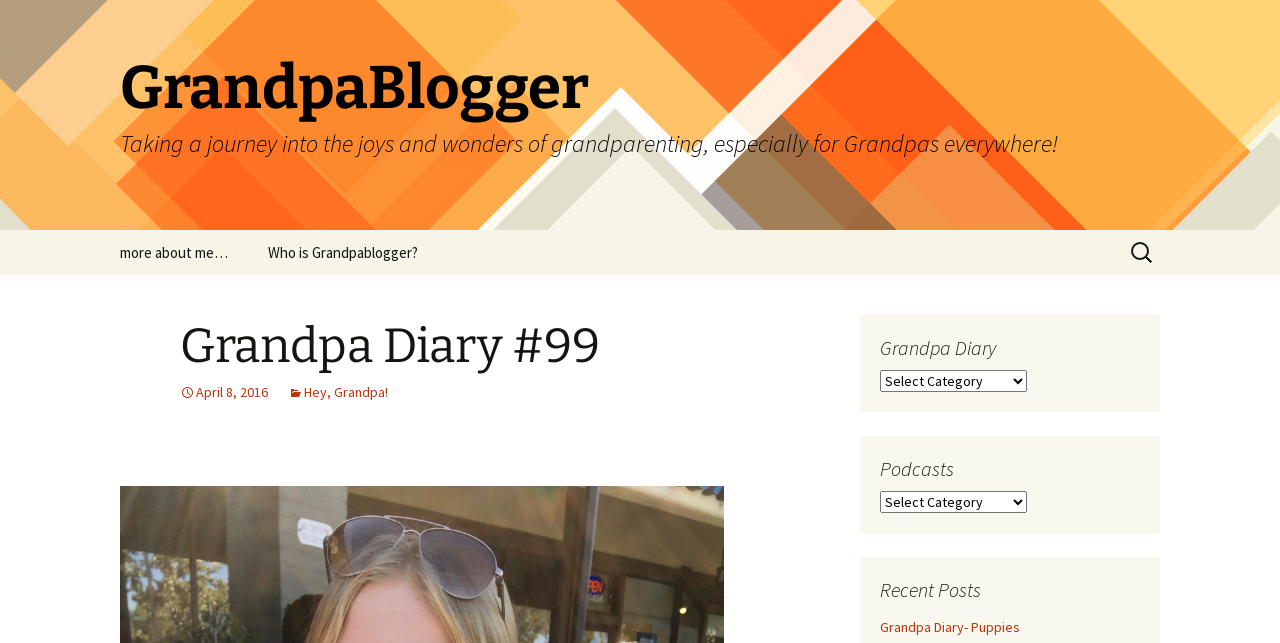Determine the bounding box coordinates of the section I need to click to execute the following instruction: "Select a podcast". Provide the coordinates as four float numbers between 0 and 1, i.e., [left, top, right, bottom].

[0.688, 0.709, 0.891, 0.748]